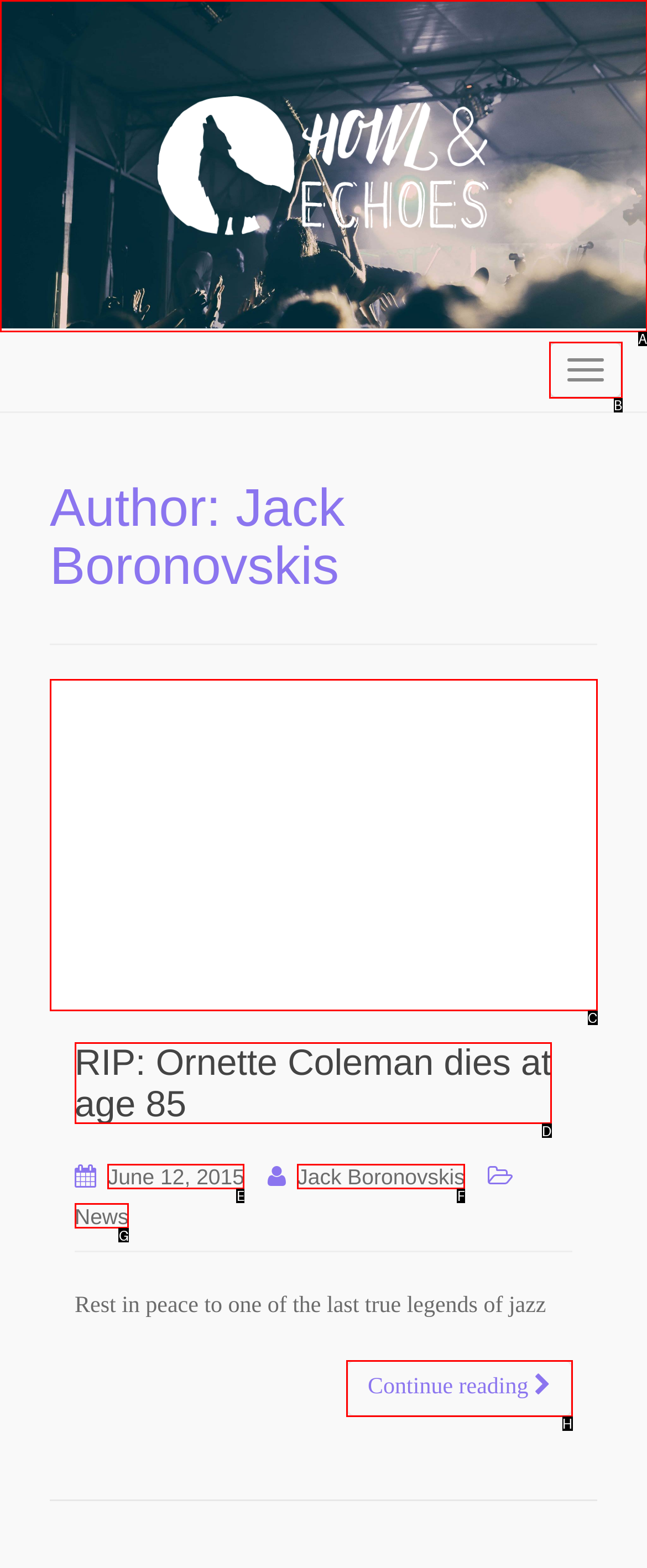Match the following description to a UI element: News
Provide the letter of the matching option directly.

G